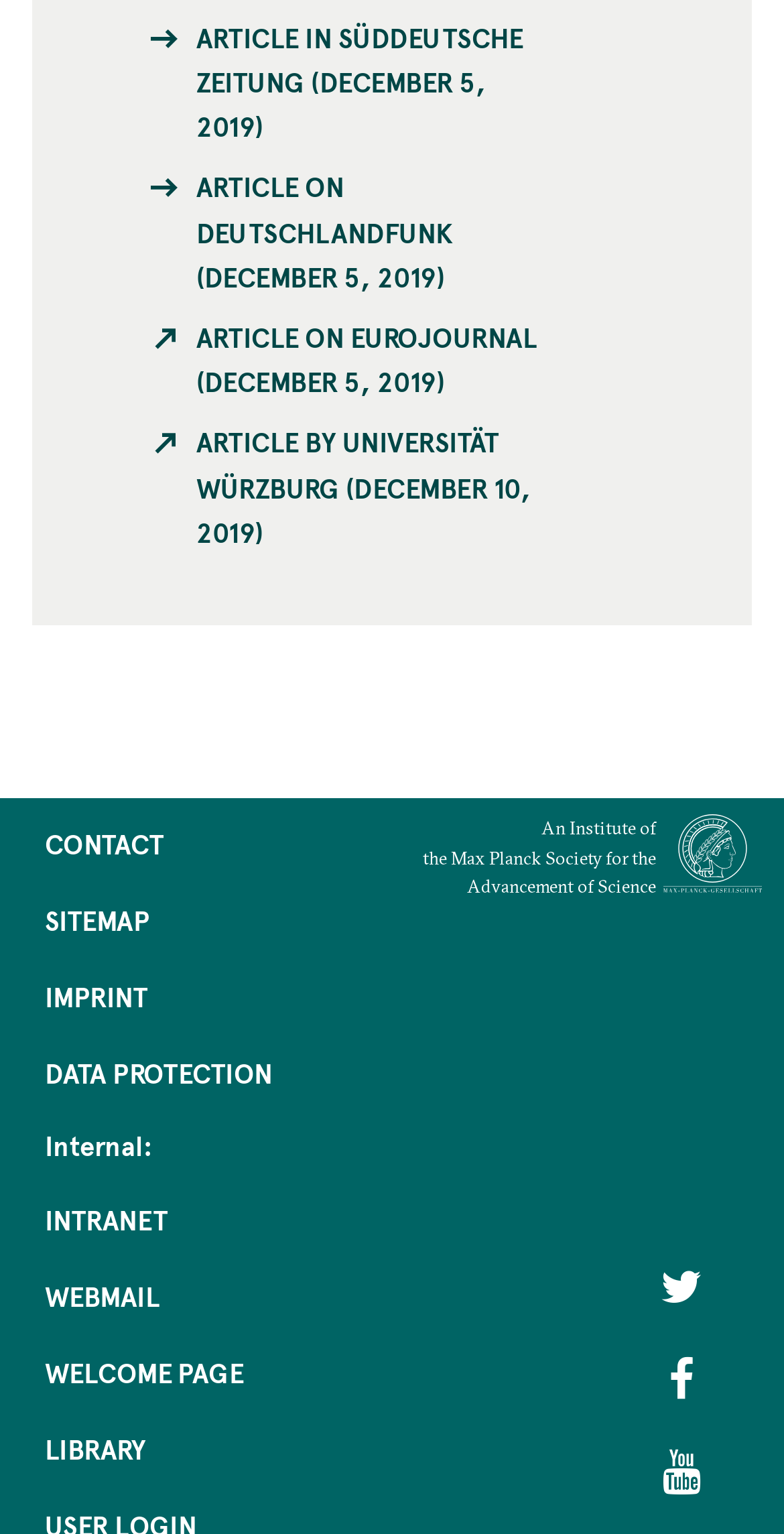How many articles are listed on the webpage?
Use the information from the image to give a detailed answer to the question.

I counted the number of links with the '' and '' icons, which are typically used to represent articles or news items. There are four such links, each with a date in December 2019.